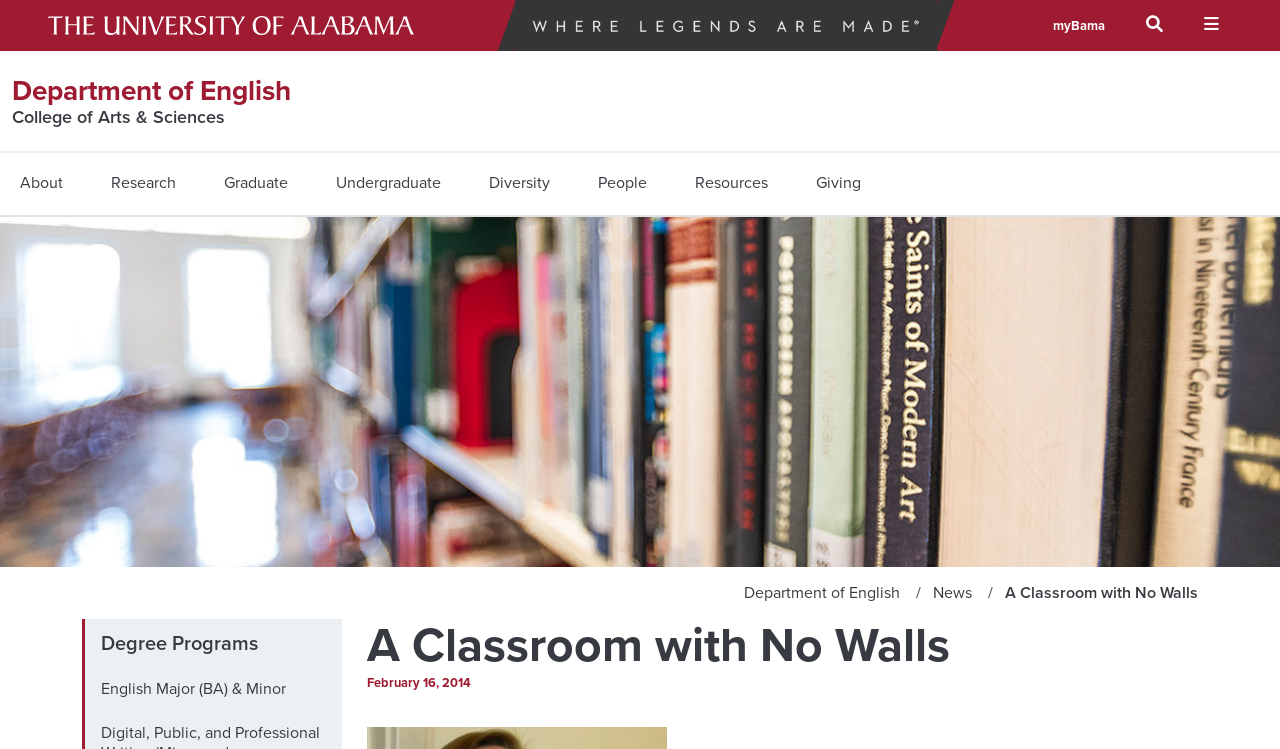Determine the bounding box for the described UI element: "English Major (BA) & Minor".

[0.064, 0.891, 0.267, 0.949]